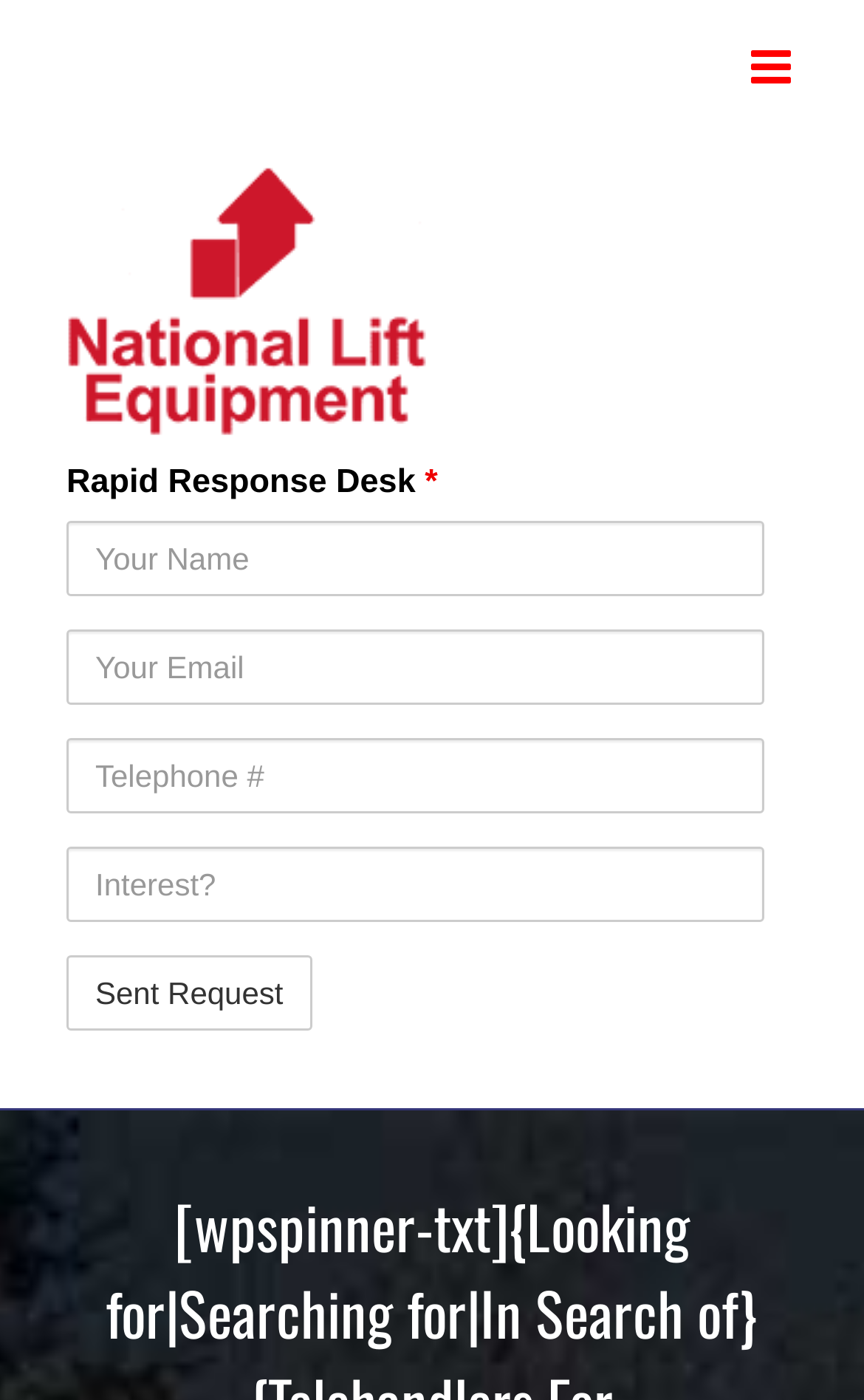Give a detailed account of the webpage.

The webpage appears to be a sales or inquiry page for heavy machinery and equipment, specifically telehandlers, boom lifts, and scissor lifts. 

At the top left of the page, there is a logo with the text "No Blog Title Set" which is also a link. Below the logo, there is a form with a header "Rapid Response Desk" that takes up most of the top section of the page. The form has four input fields: one for a rapid response desk, one for email, one for phone number, and one for specifying the item of interest. Each input field has a corresponding label. There is also a "Sent Request" button at the bottom of the form.

At the top right of the page, there is a toggle button to open or close the mobile menu.